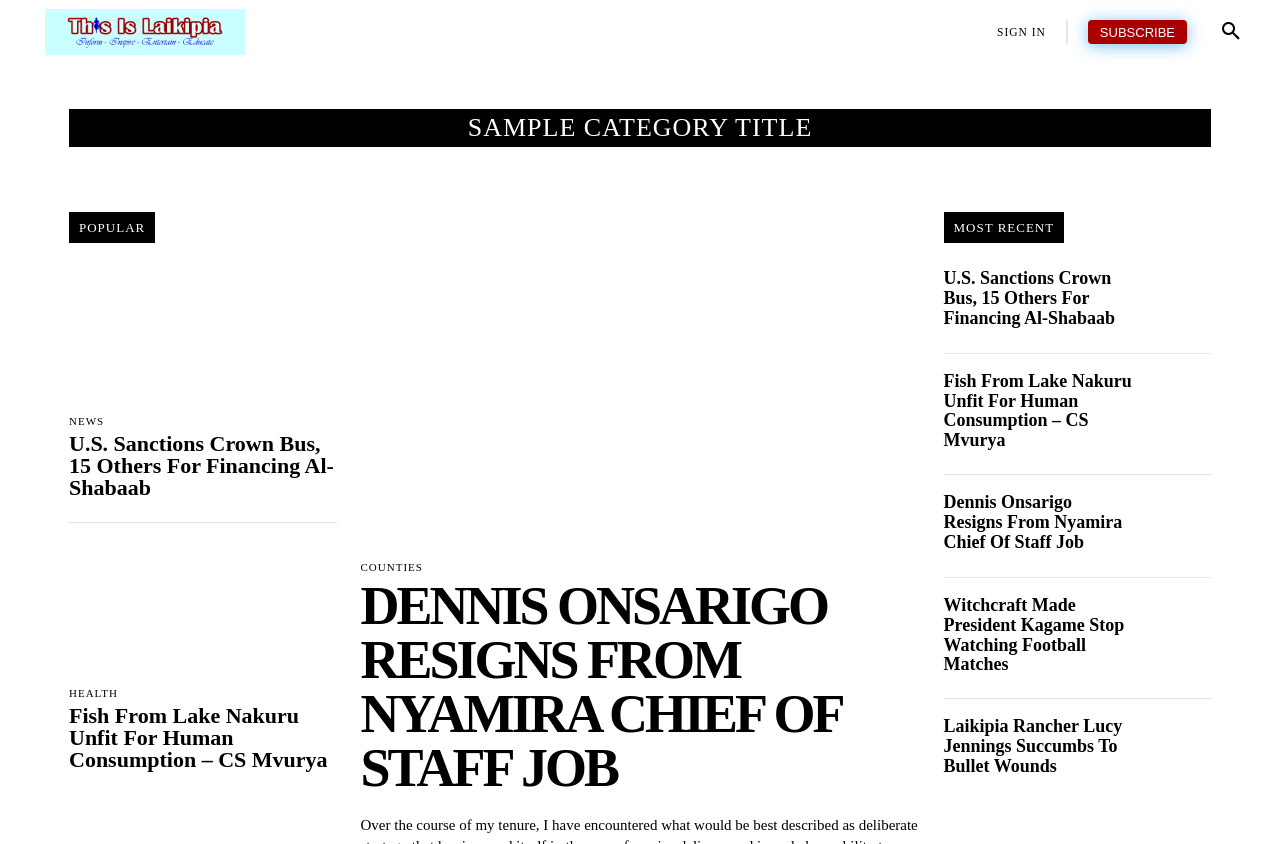Carefully observe the image and respond to the question with a detailed answer:
What is the bounding box coordinate of the 'Search' button?

I found the 'Search' button at coordinates [0.943, 0.009, 0.98, 0.066]. This is a button element with the text 'Search'.